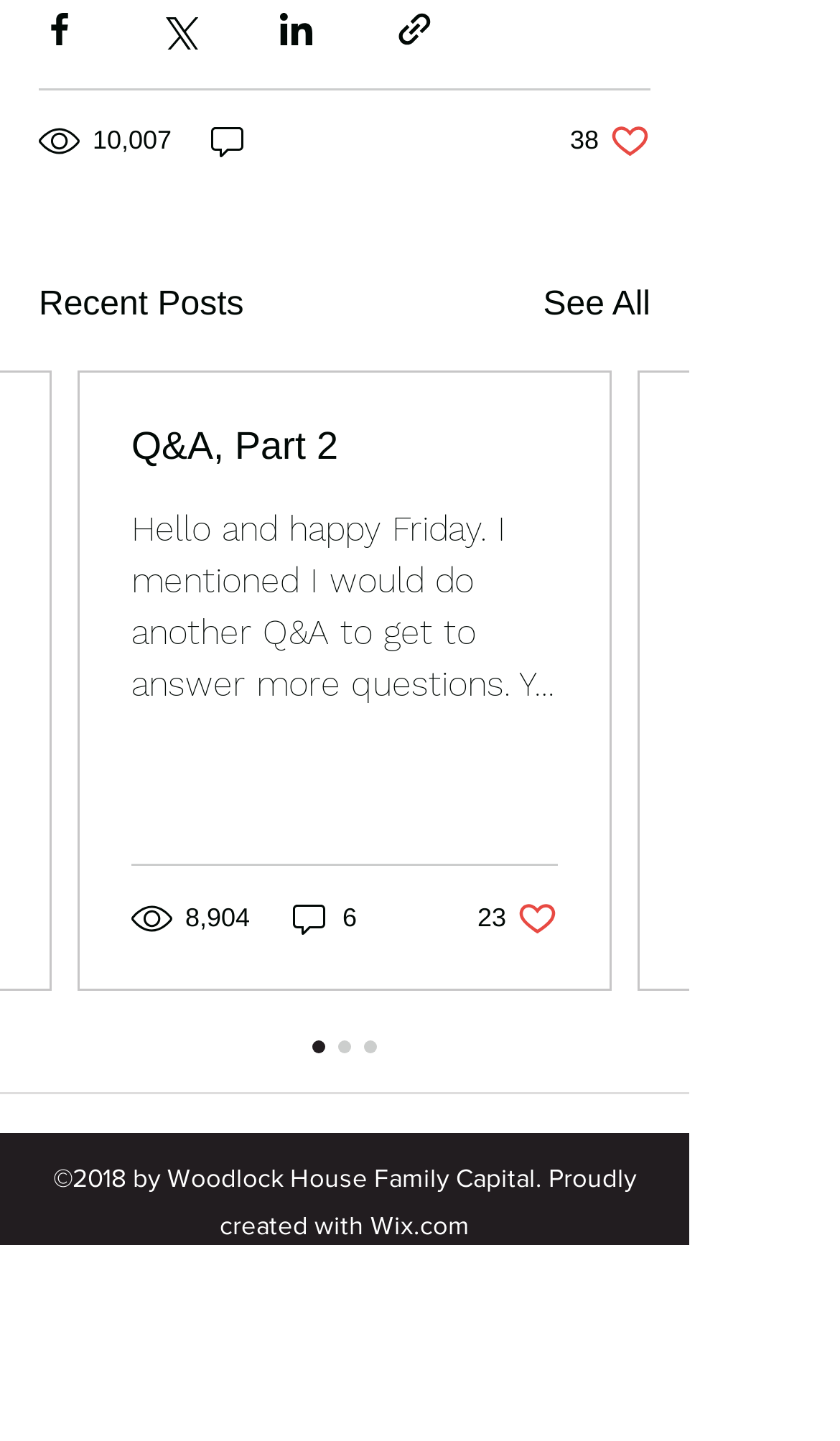Using the webpage screenshot and the element description 14,676, determine the bounding box coordinates. Specify the coordinates in the format (top-left x, top-left y, bottom-right x, bottom-right y) with values ranging from 0 to 1.

[0.156, 0.623, 0.32, 0.651]